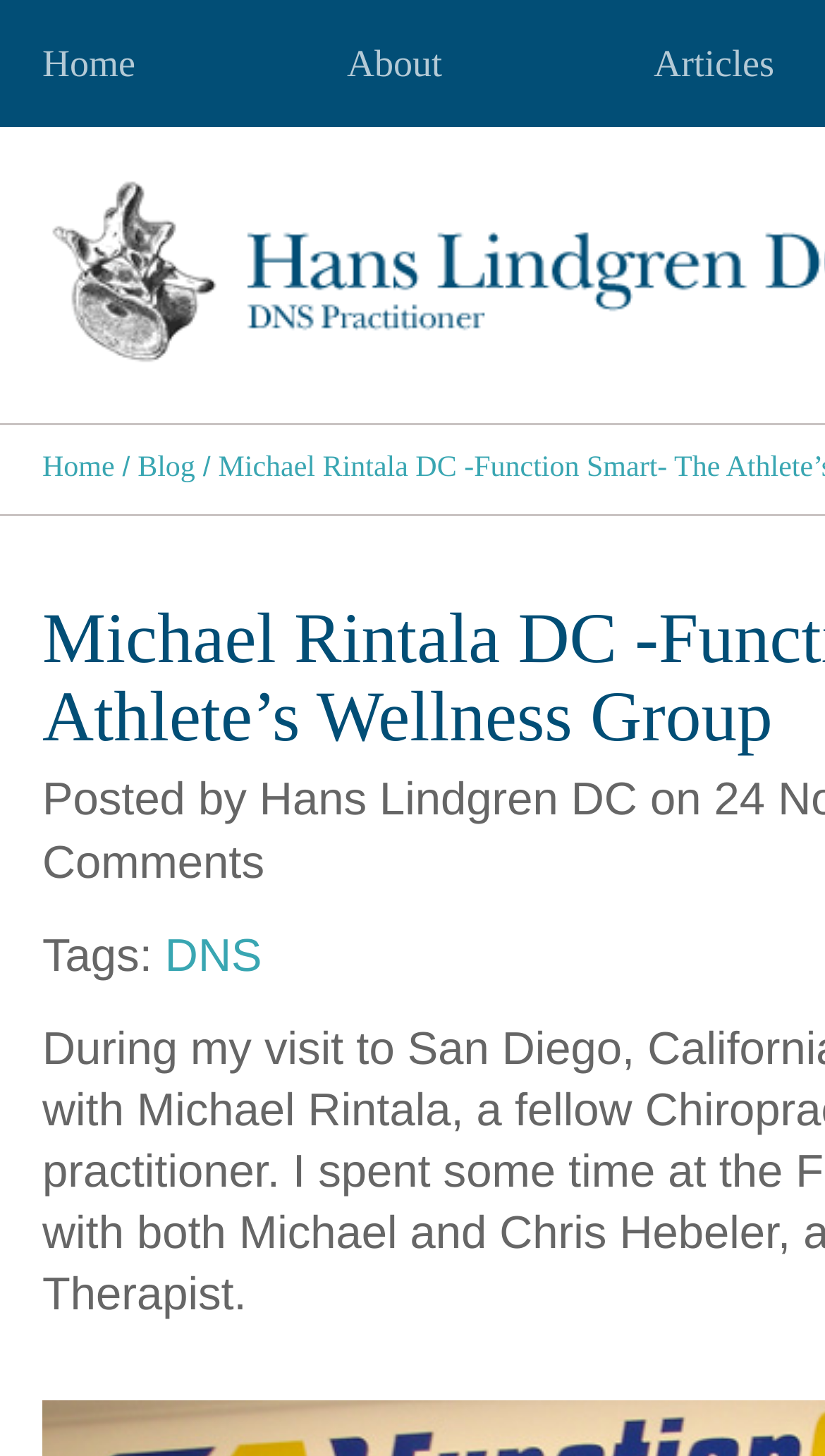What is the label above the tag list?
Please provide a single word or phrase answer based on the image.

Tags: